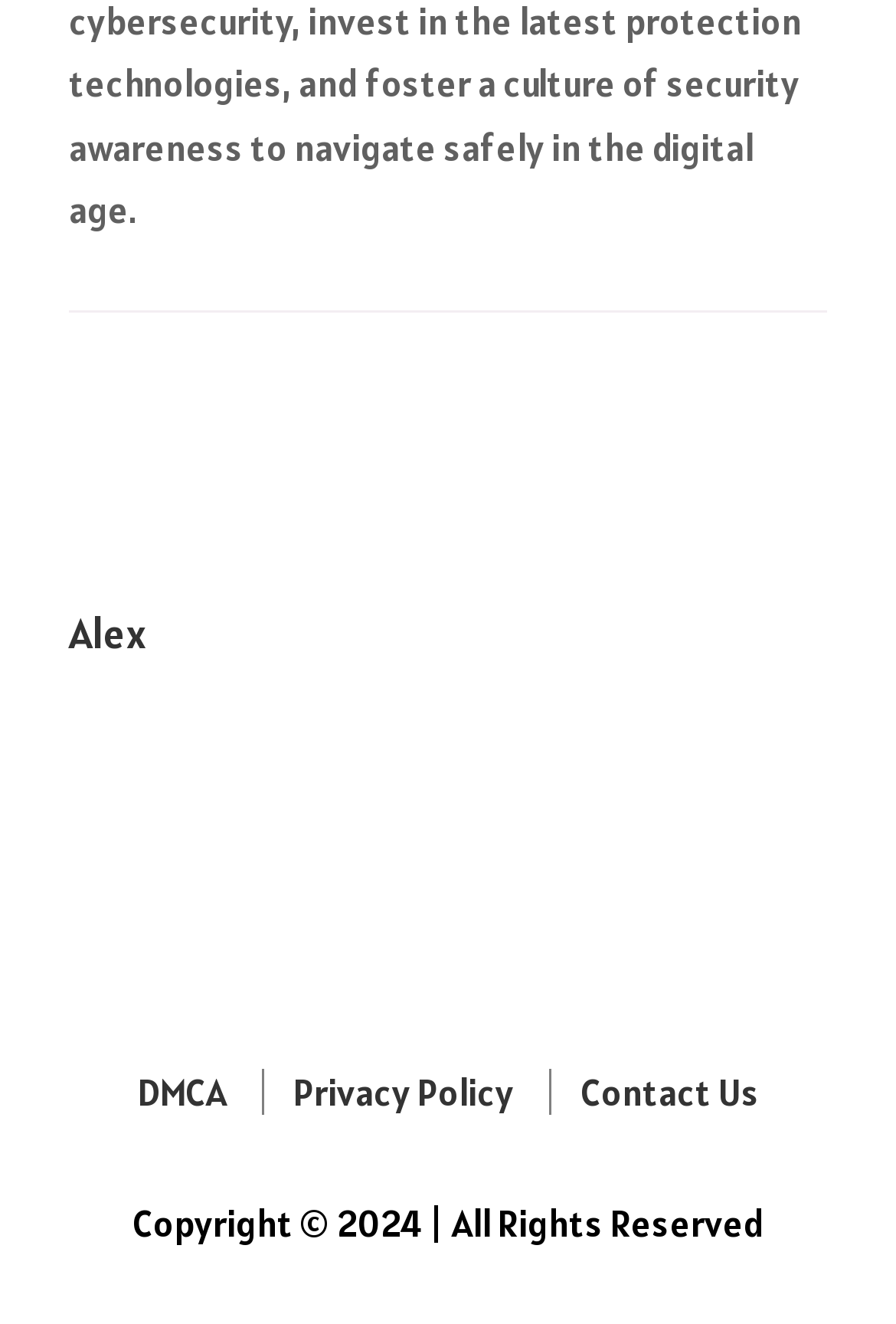What is the year of copyright mentioned at the bottom?
Provide an in-depth and detailed explanation in response to the question.

The webpage has a static text element at the bottom with the text 'Copyright © 2024 | All Rights Reserved', which indicates that the year of copyright is 2024.